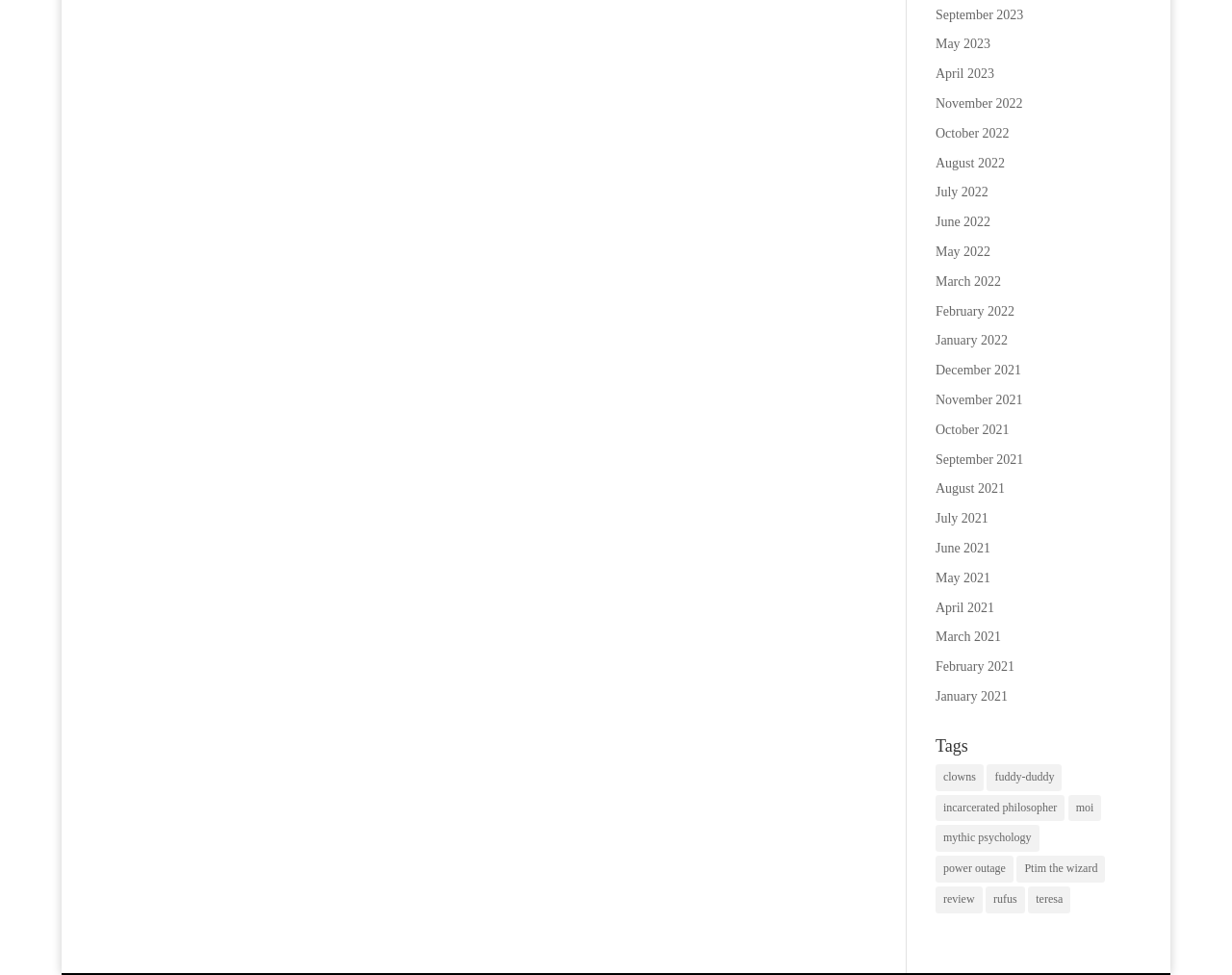For the following element description, predict the bounding box coordinates in the format (top-left x, top-left y, bottom-right x, bottom-right y). All values should be floating point numbers between 0 and 1. Description: Home

None